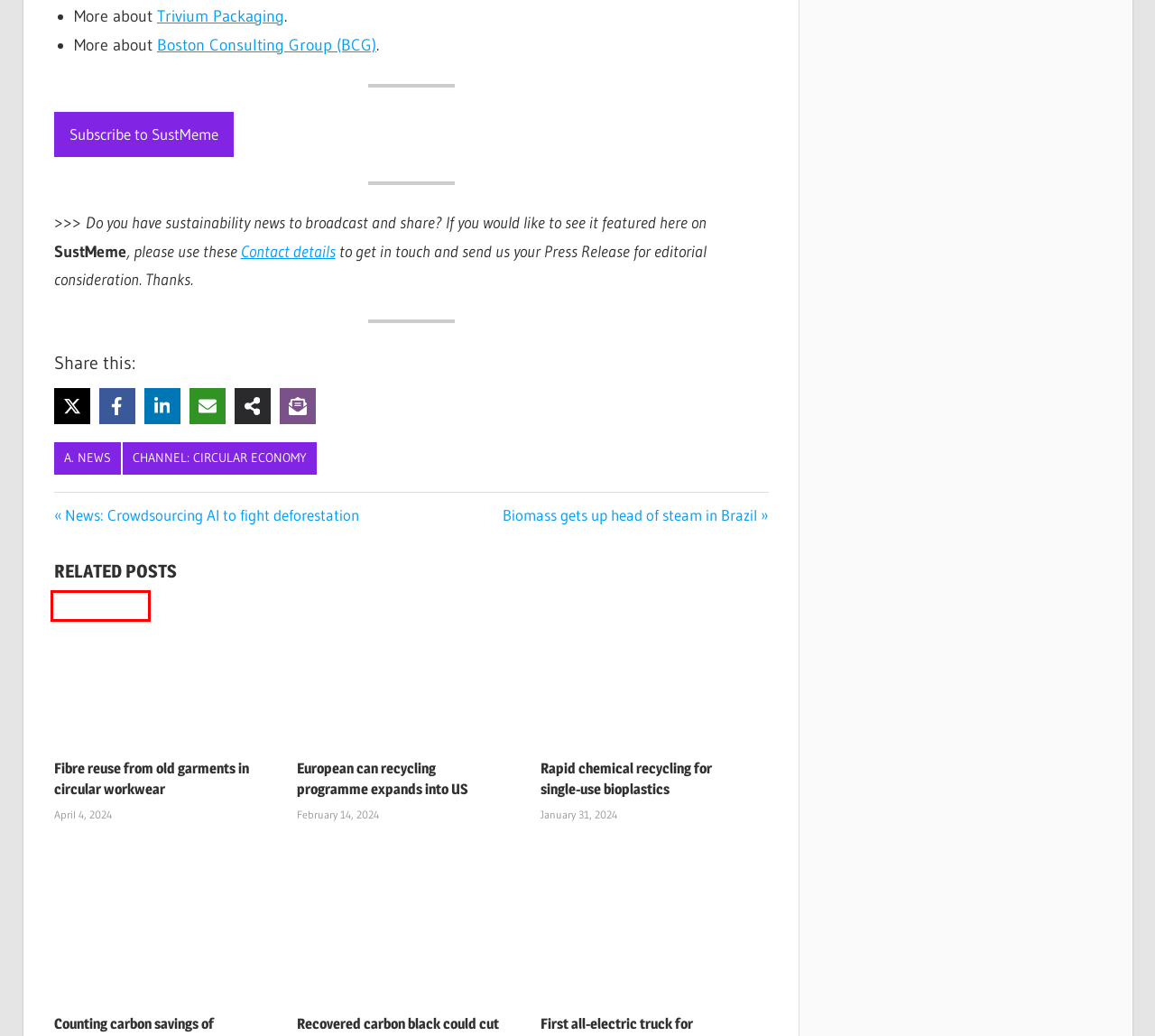A screenshot of a webpage is given, featuring a red bounding box around a UI element. Please choose the webpage description that best aligns with the new webpage after clicking the element in the bounding box. These are the descriptions:
A. Rapid chemical recycling for single-use bioplastics - SustMeme
B. Circular Economy Archives - SustMeme
C. Sustainability Archives - SustMeme
D. Counting carbon savings of shopping second-hand - SustMeme
E. Channel: Circular Economy Archives - SustMeme
F. European can recycling programme expands into US - SustMeme
G. First all-electric truck for Amsterdam metal recyclers - SustMeme
H. Recycling Archives - SustMeme

C